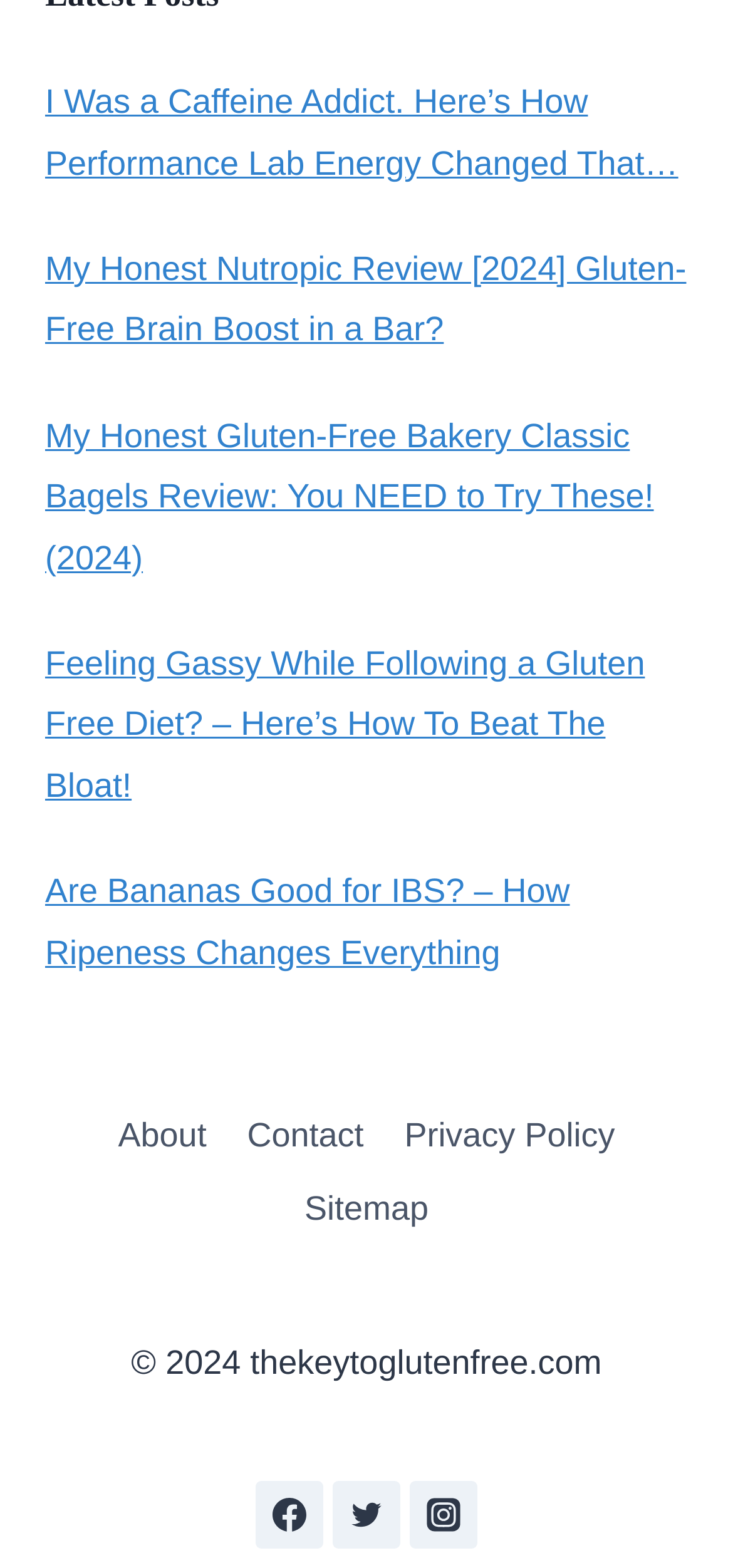Please find the bounding box coordinates of the element that you should click to achieve the following instruction: "Follow on Facebook". The coordinates should be presented as four float numbers between 0 and 1: [left, top, right, bottom].

[0.348, 0.945, 0.44, 0.988]